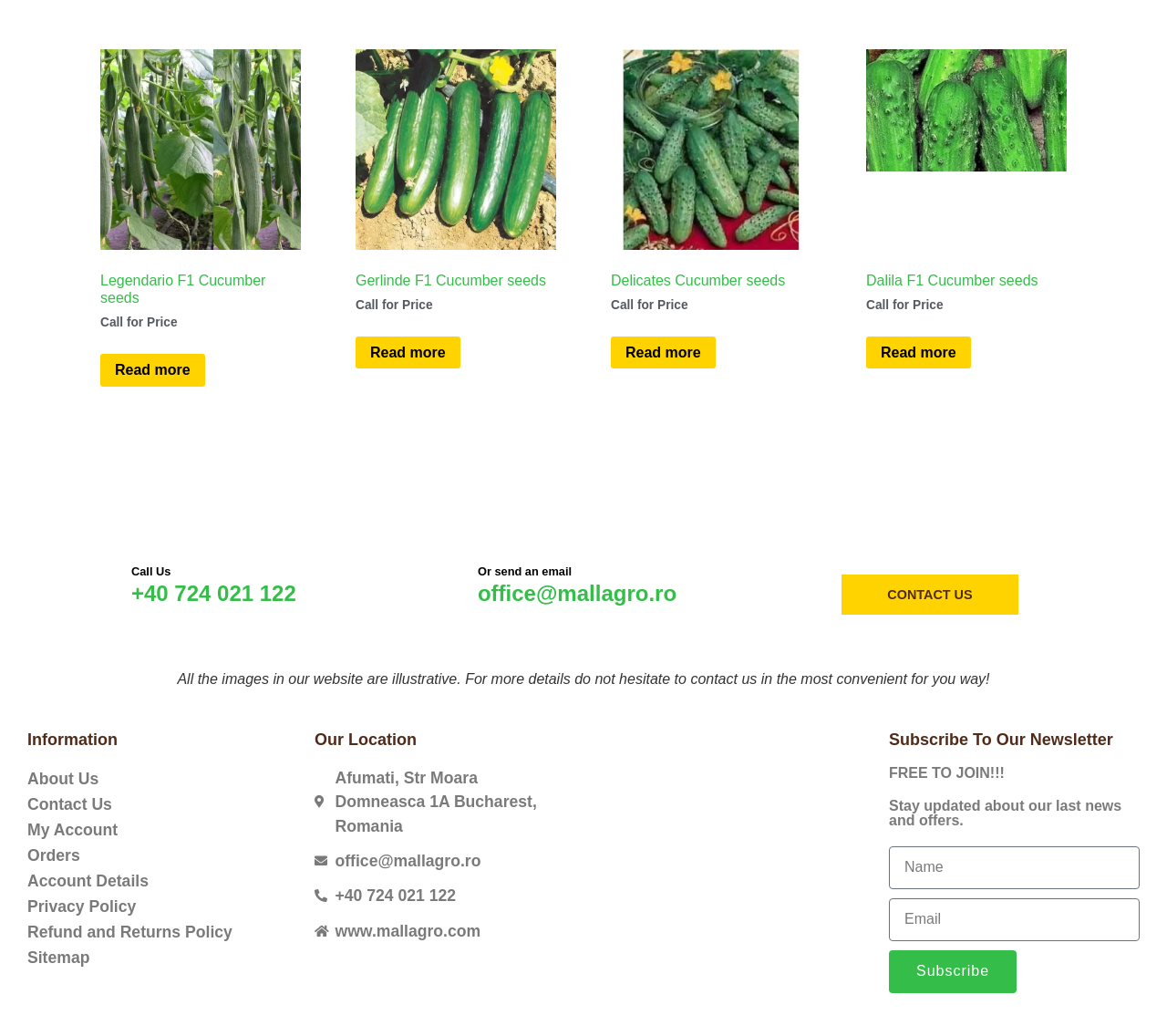Show the bounding box coordinates for the HTML element described as: "www.mallagro.com".

[0.27, 0.887, 0.484, 0.91]